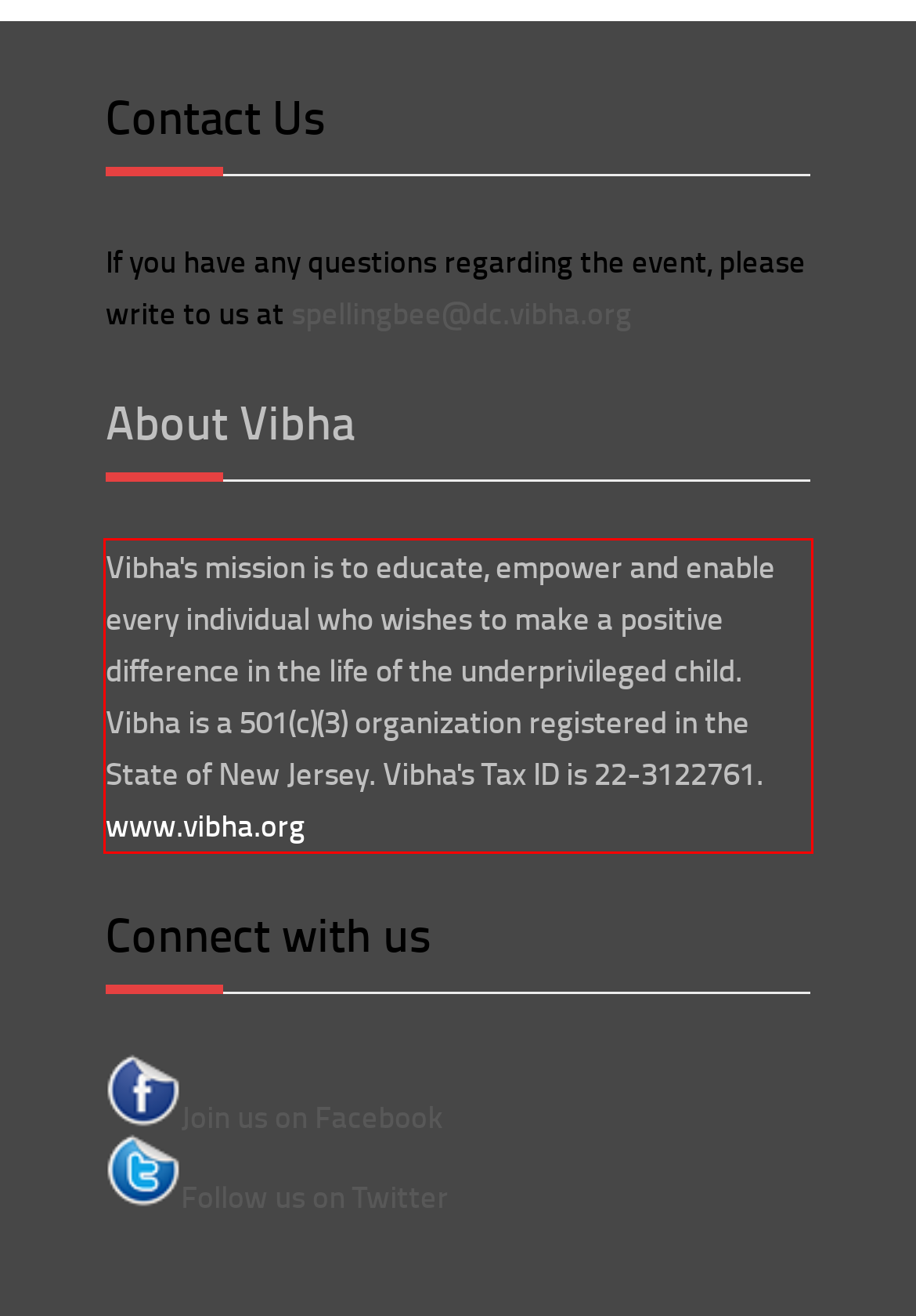Observe the screenshot of the webpage, locate the red bounding box, and extract the text content within it.

Vibha's mission is to educate, empower and enable every individual who wishes to make a positive difference in the life of the underprivileged child. Vibha is a 501(c)(3) organization registered in the State of New Jersey. Vibha's Tax ID is 22-3122761. www.vibha.org